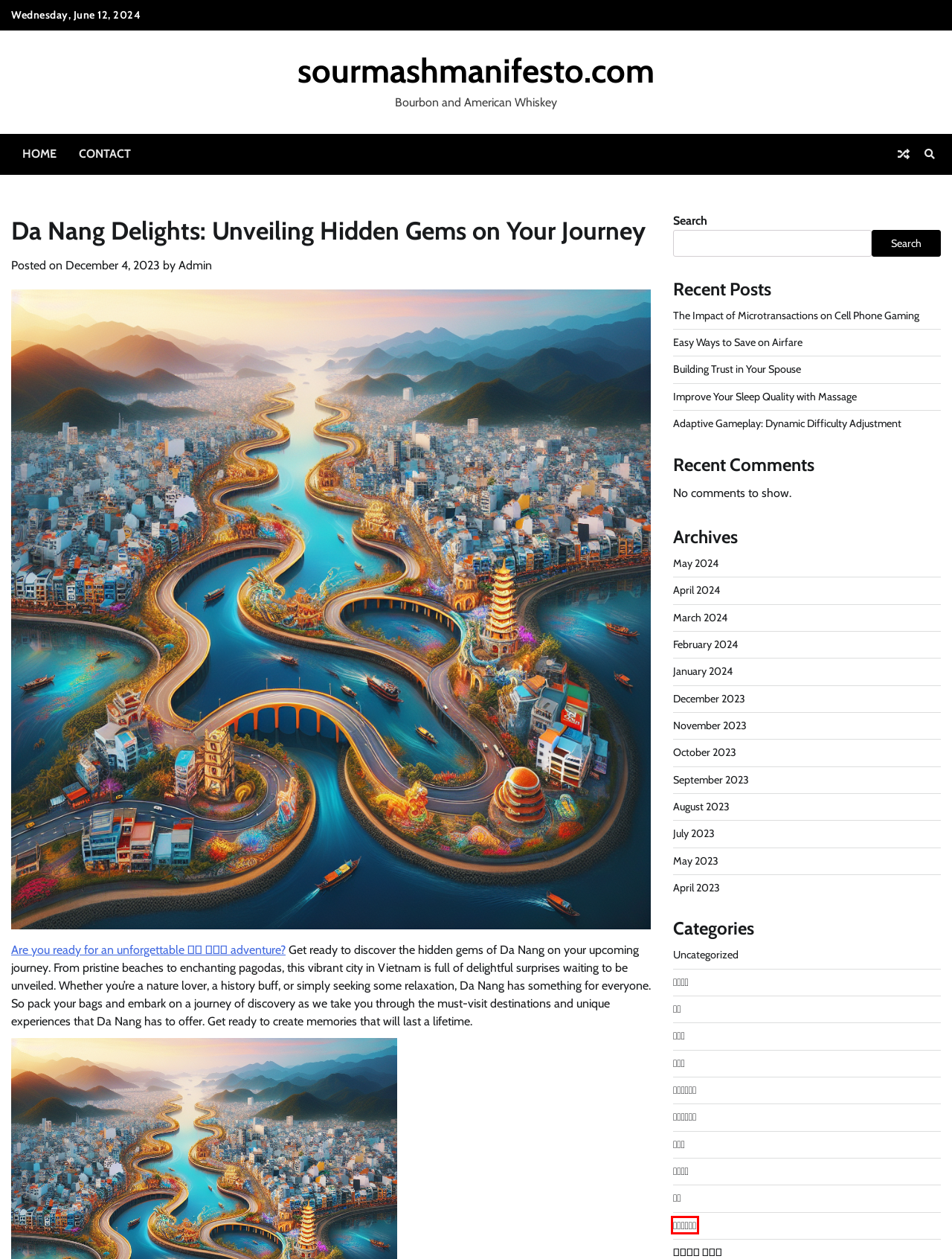Examine the screenshot of the webpage, noting the red bounding box around a UI element. Pick the webpage description that best matches the new page after the element in the red bounding box is clicked. Here are the candidates:
A. 신용카드 현금화 - sourmashmanifesto.com
B. The Impact of Microtransactions on Cell Phone Gaming - sourmashmanifesto.com
C. 물리치료학과 - sourmashmanifesto.com
D. 슬롯커뮤니티 - sourmashmanifesto.com
E. Admin - sourmashmanifesto.com
F. Improve Your Sleep Quality with Massage - sourmashmanifesto.com
G. Easy Ways to Save on Airfare - sourmashmanifesto.com
H. 메이저사이트 - sourmashmanifesto.com

D